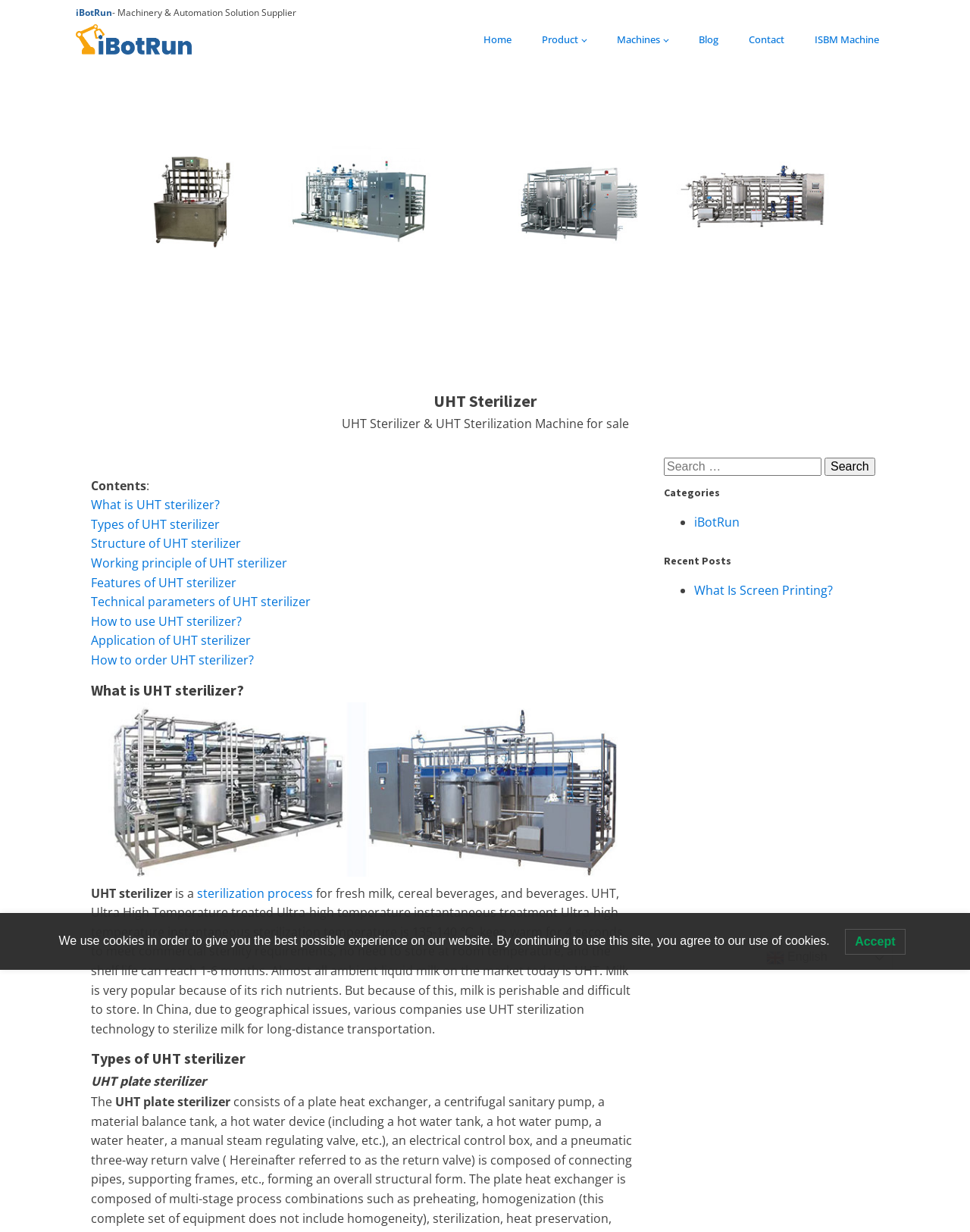Use a single word or phrase to respond to the question:
What type of UHT sterilizer is mentioned on the webpage?

UHT plate sterilizer